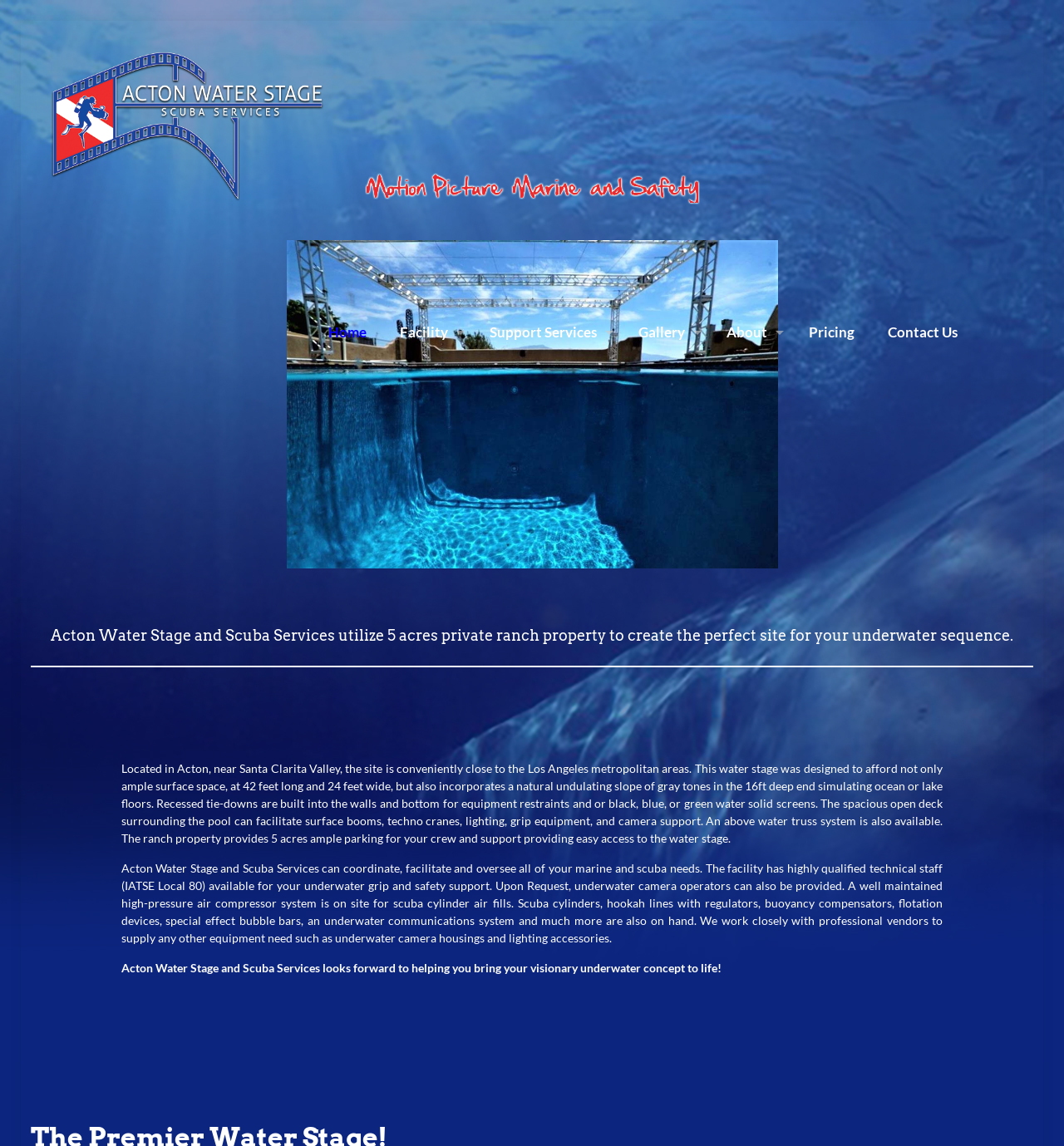What kind of staff is available for underwater grip and safety support?
Please respond to the question with a detailed and well-explained answer.

According to the webpage, the facility has highly qualified technical staff (IATSE Local 80) available for underwater grip and safety support.